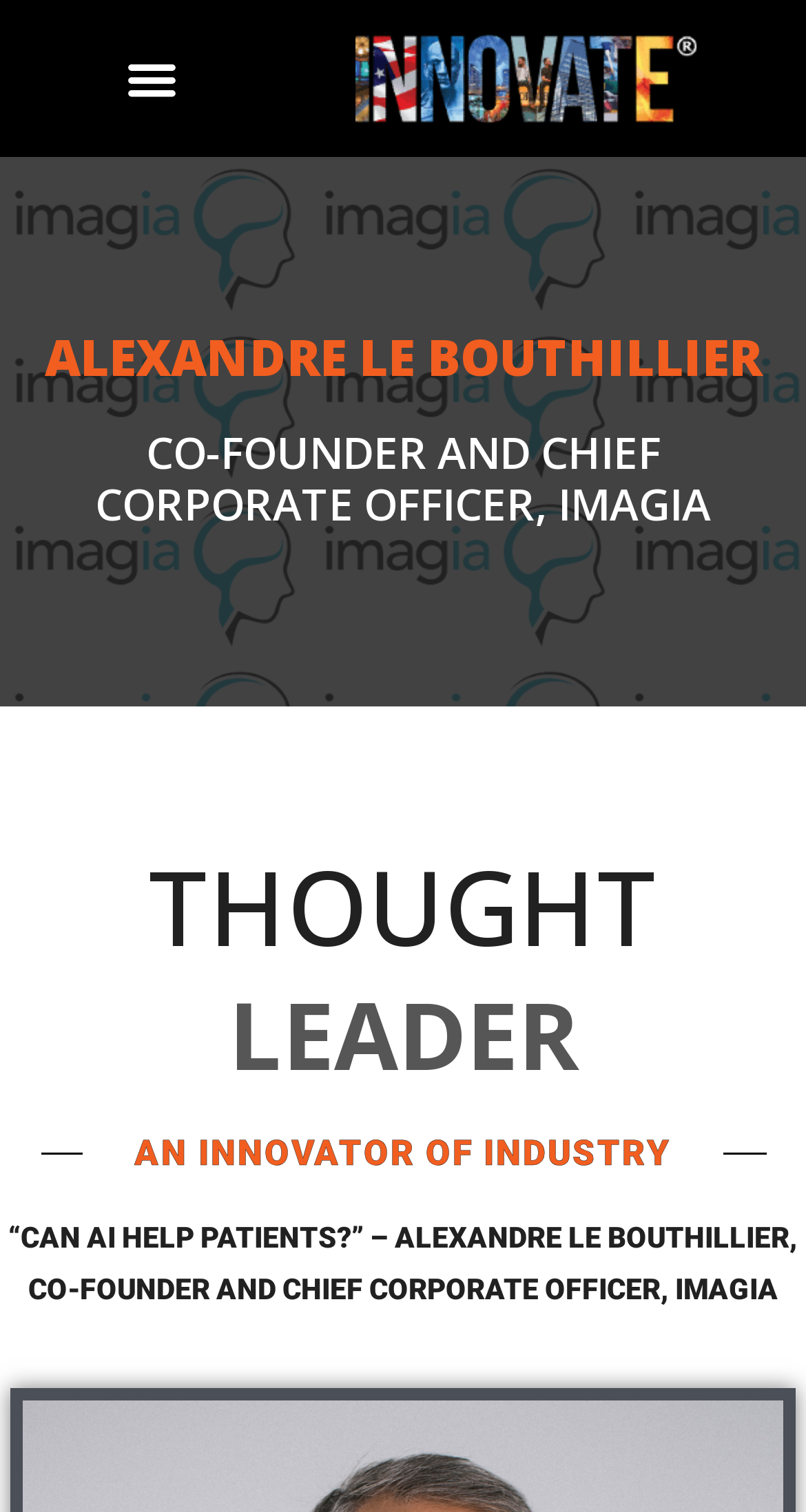Use a single word or phrase to answer this question: 
What is Alexandre Le Bouthillier an innovator of?

Industry